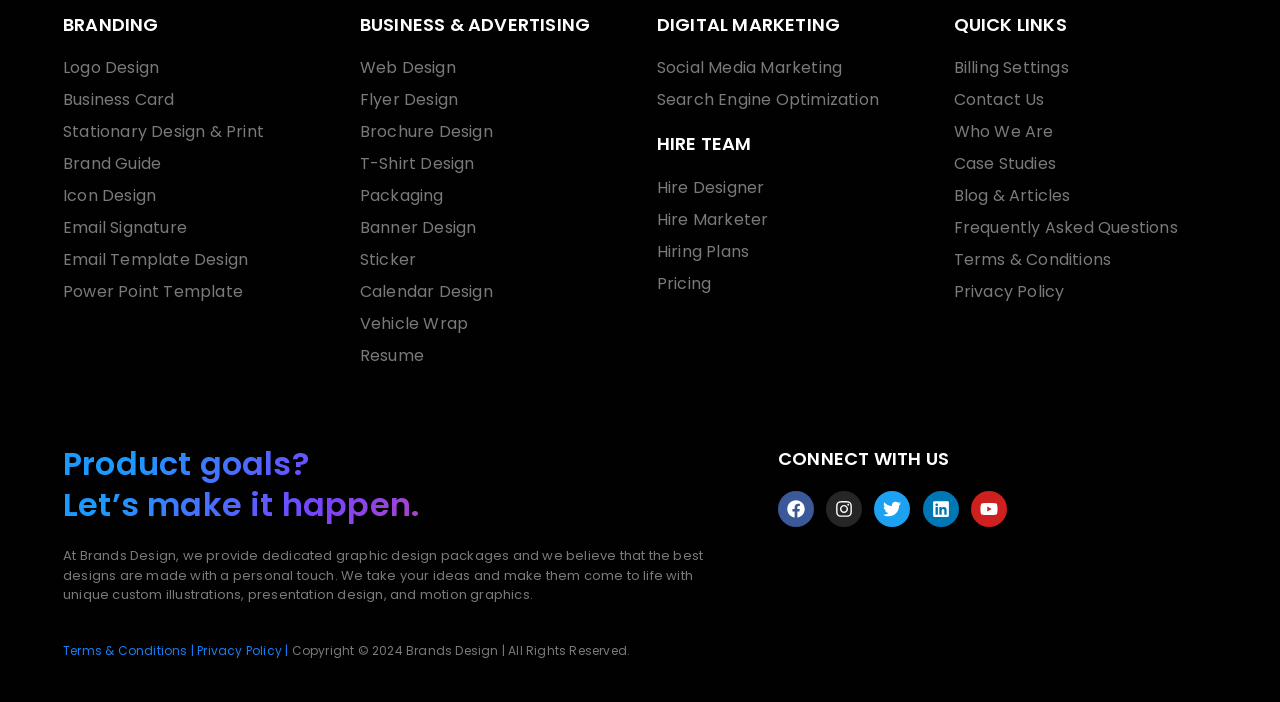Please locate the bounding box coordinates of the element that should be clicked to complete the given instruction: "Learn about Social Media Marketing".

[0.513, 0.08, 0.719, 0.114]